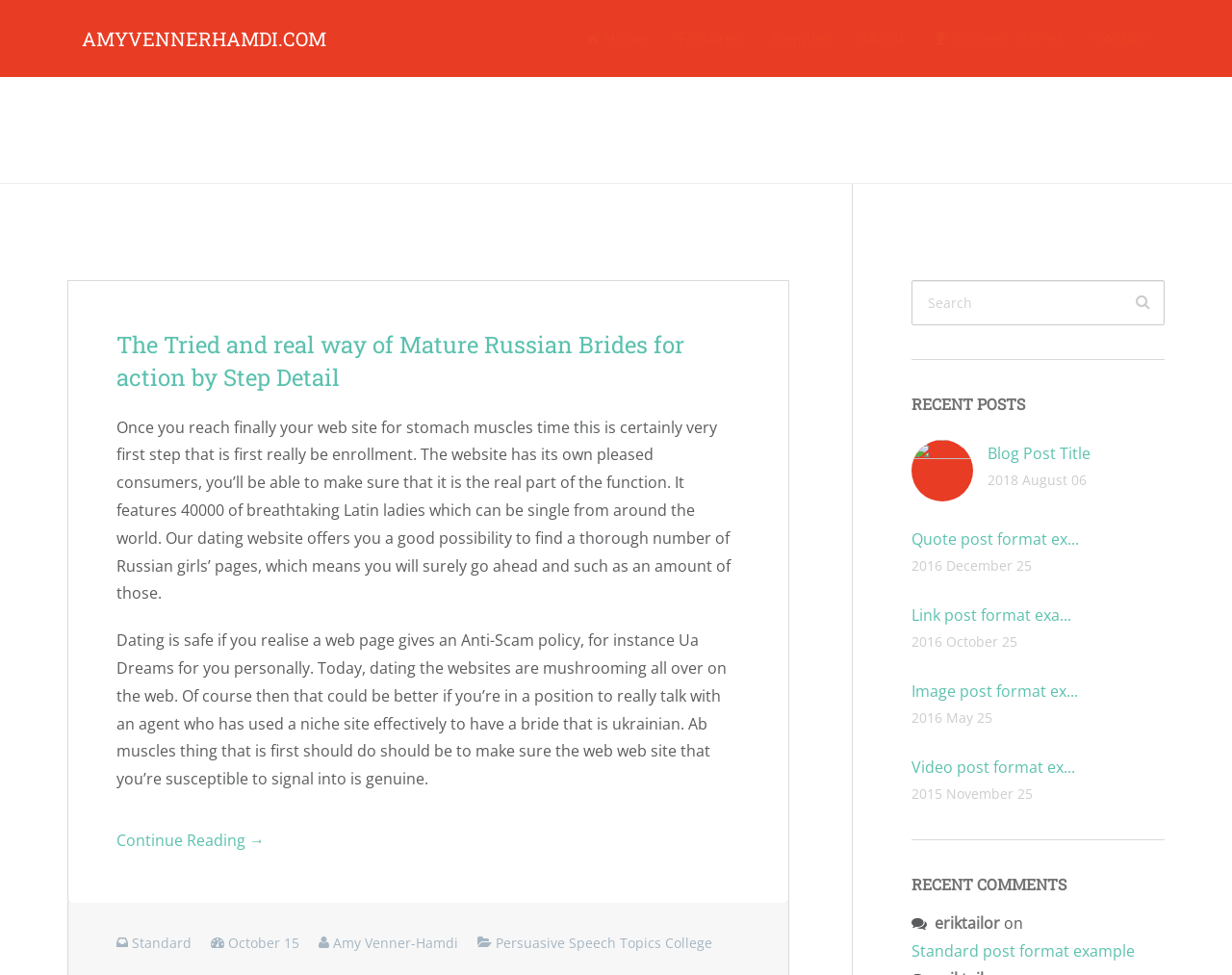What is the purpose of the textbox?
Answer the question with a detailed and thorough explanation.

The textbox is located at the top right of the webpage and has a placeholder text 'Search', indicating that its purpose is to allow users to search for content on the website.